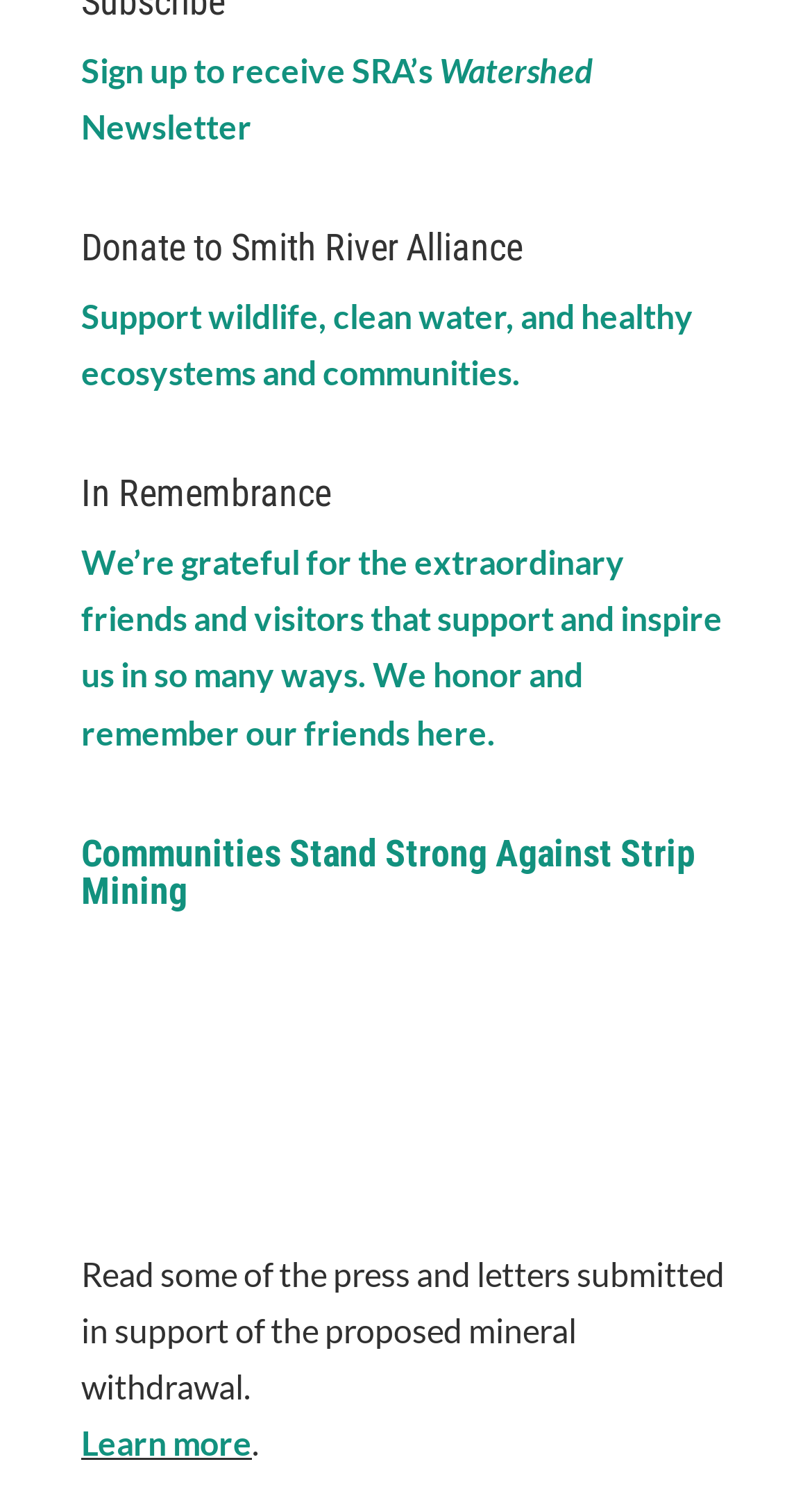What is the purpose of the Smith River Alliance?
Respond to the question with a single word or phrase according to the image.

Support wildlife and communities